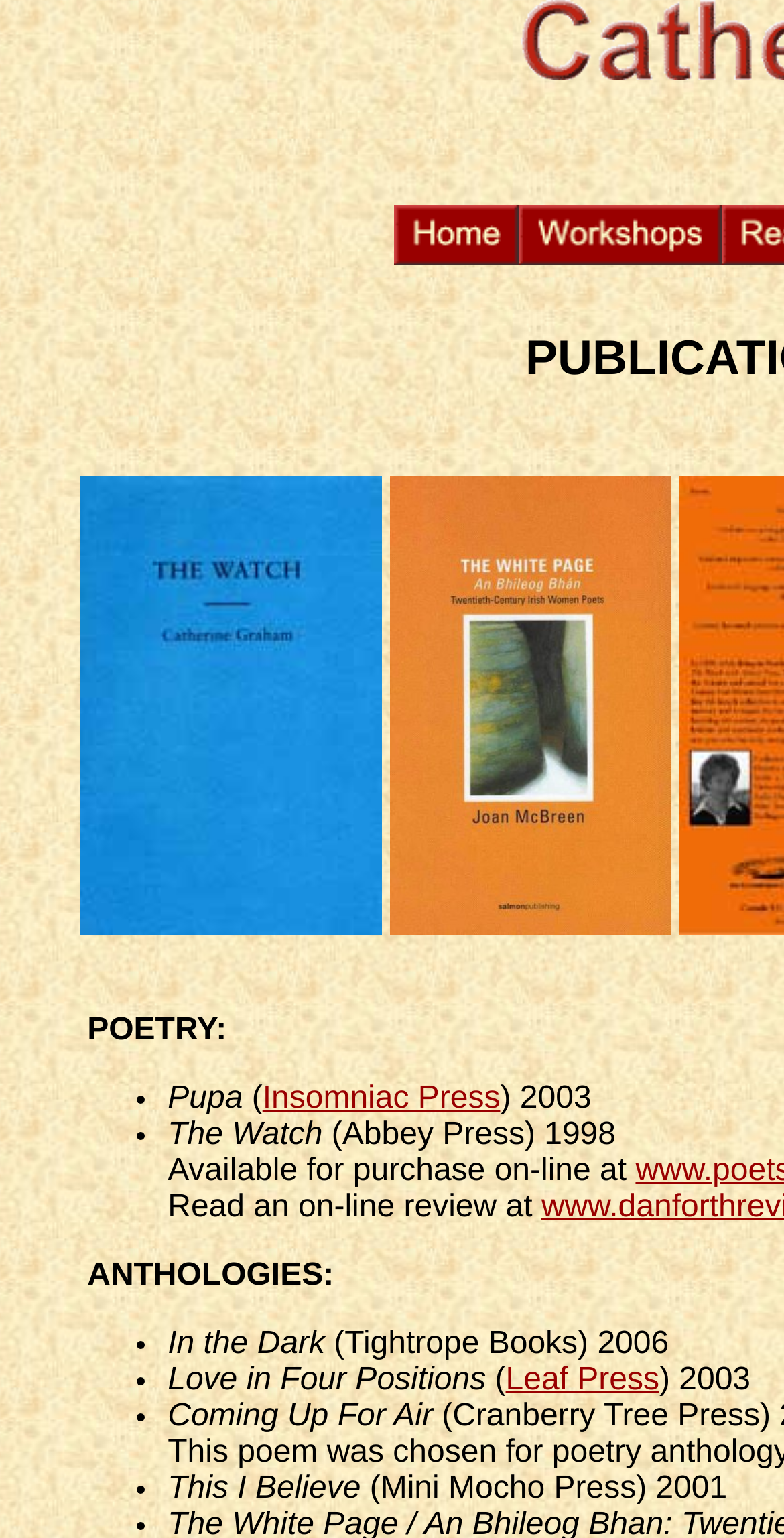Provide a brief response to the question using a single word or phrase: 
What is the title of the first book?

The Watch